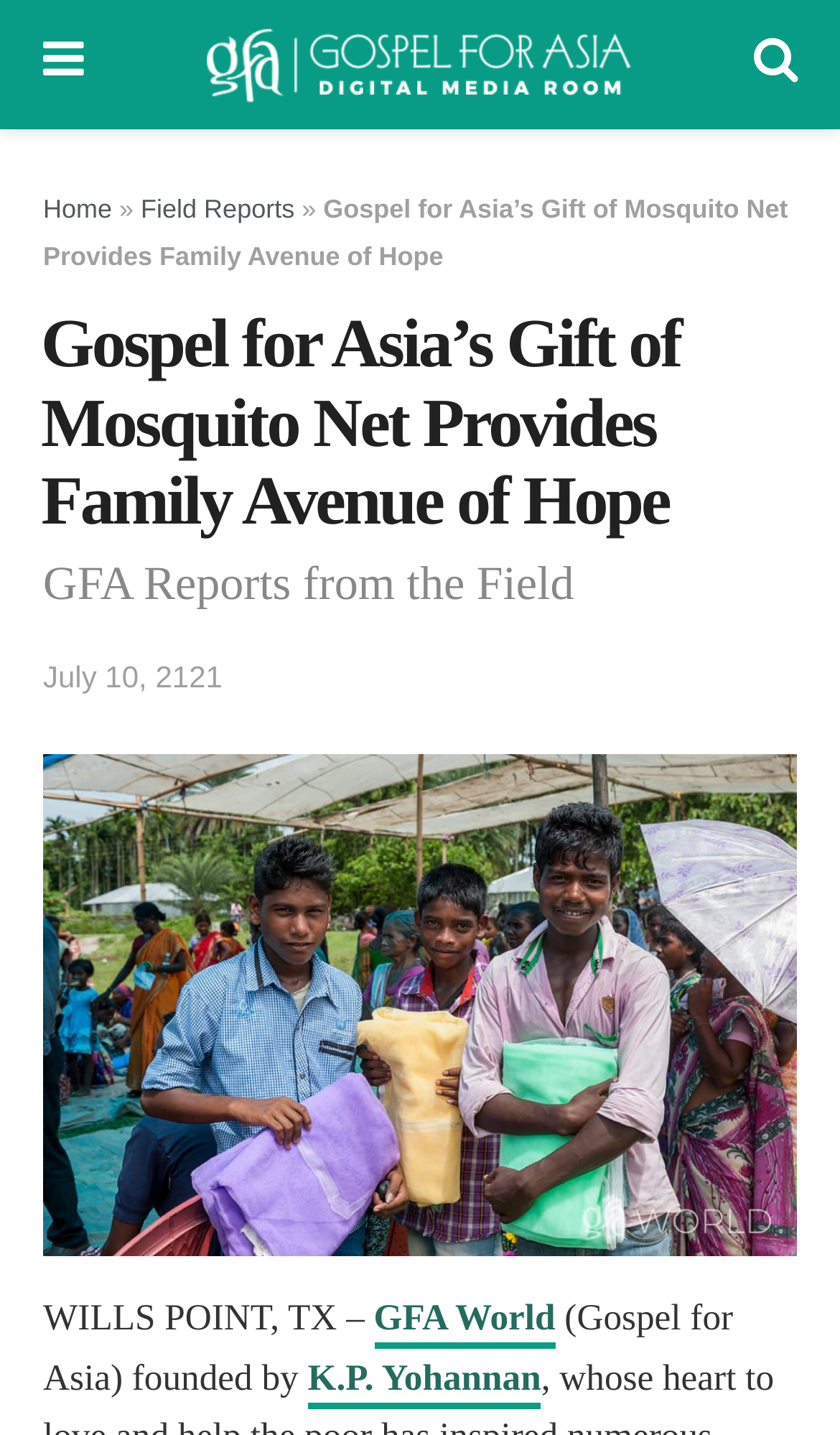Respond to the question below with a single word or phrase:
Who founded the organization?

K.P. Yohannan